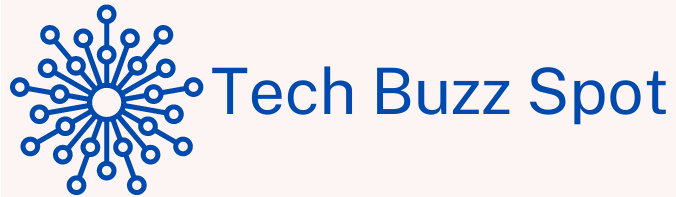What does the central circular node in the logo symbolize?
Look at the screenshot and give a one-word or phrase answer.

network or technological connections